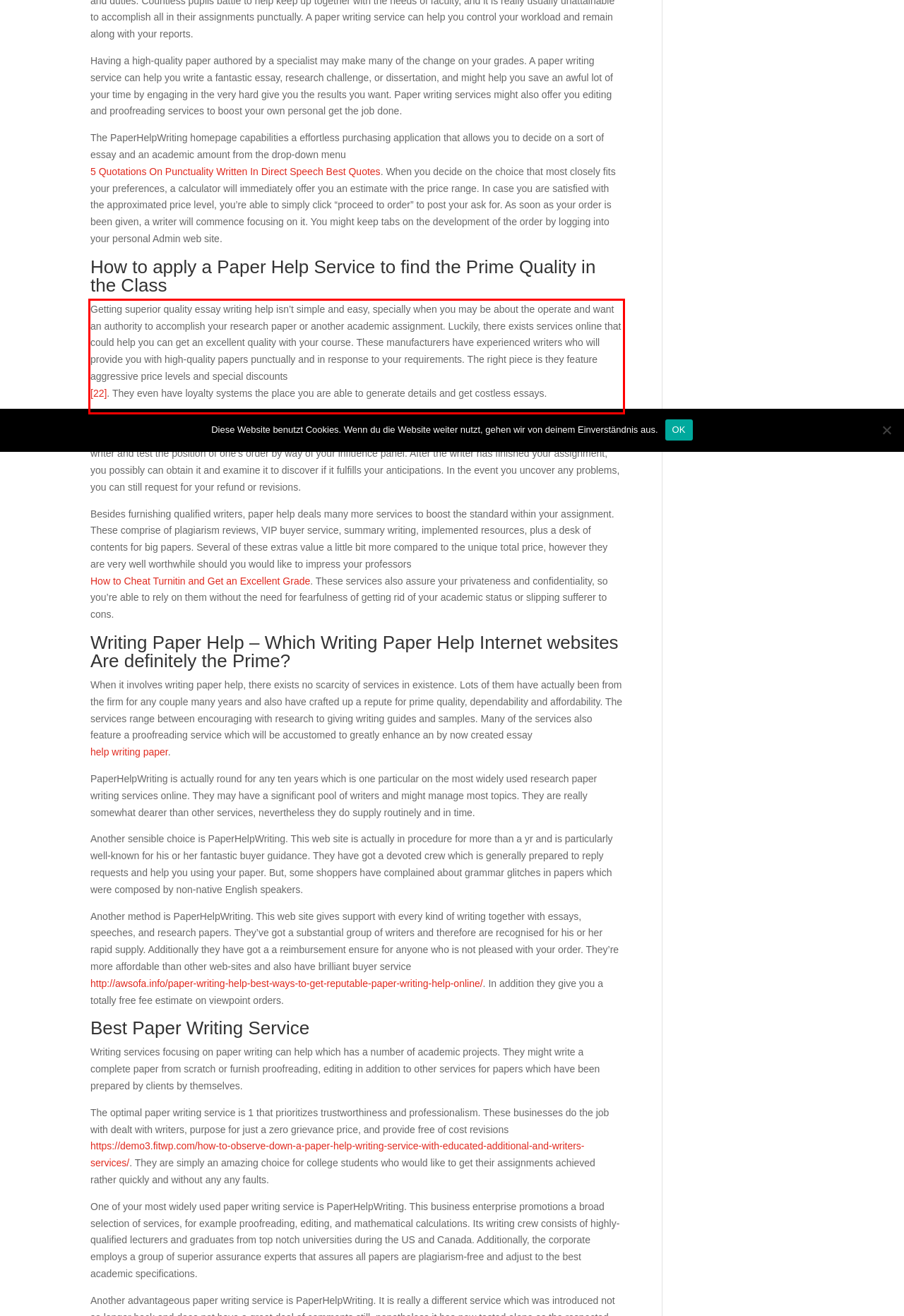You are given a screenshot showing a webpage with a red bounding box. Perform OCR to capture the text within the red bounding box.

Getting superior quality essay writing help isn’t simple and easy, specially when you may be about the operate and want an authority to accomplish your research paper or another academic assignment. Luckily, there exists services online that could help you can get an excellent quality with your course. These manufacturers have experienced writers who will provide you with high-quality papers punctually and in response to your requirements. The right piece is they feature aggressive price levels and special discounts [22]. They even have loyalty systems the place you are able to generate details and get costless essays.